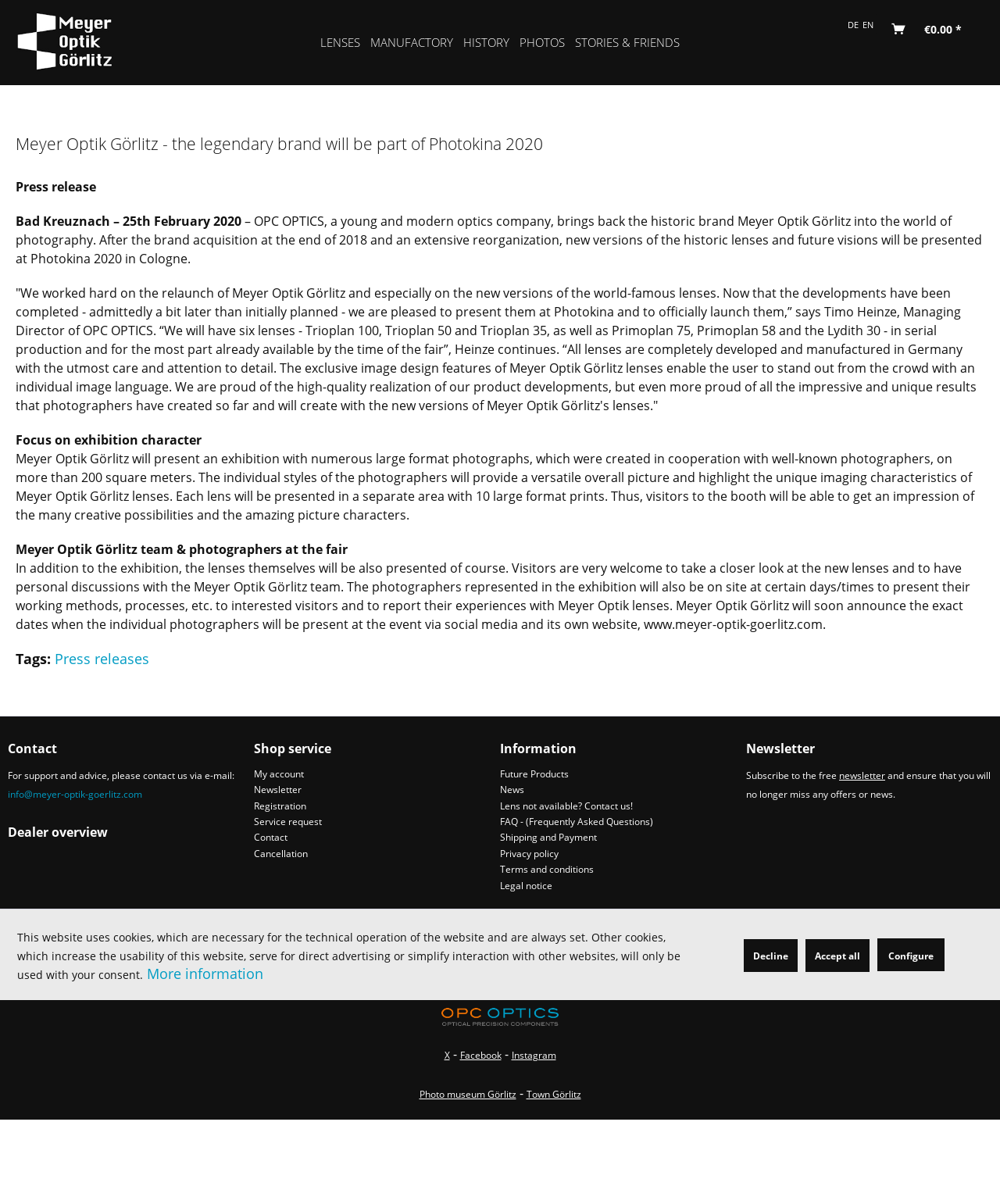Describe every aspect of the webpage in a detailed manner.

This webpage is about Meyer Optik Görlitz, a legendary brand in the world of photography. At the top, there is a navigation menu with links to different sections of the website, including "LENSES", "MANUFACTORY", "HISTORY", "PHOTOS", and "STORIES & FRIENDS". Next to the navigation menu, there is a language selection menu with options for German and English.

Below the navigation menu, there is a heading that reads "Meyer Optik Görlitz - the legendary brand will be part of Photokina 2020". This is followed by a press release dated February 25th, 2020, from Bad Kreuznach, which announces that OPC OPTICS, a young and modern optics company, is bringing back the historic brand Meyer Optik Görlitz into the world of photography.

The press release is divided into several sections, including "Focus on exhibition character" and "Meyer Optik Görlitz team & photographers at the fair". These sections provide information about the brand's plans to present an exhibition with large format photographs at Photokina 2020, as well as the opportunity for visitors to meet the Meyer Optik Görlitz team and photographers.

At the bottom of the page, there are several links to other sections of the website, including "Contact", "Shop service", and "Information". There is also a newsletter subscription section, where visitors can sign up to receive the latest news and offers from Meyer Optik Görlitz.

Throughout the page, there are several images and icons, including the Meyer Optik Görlitz logo and a image of the OPC Optical Precision Components Europe GmbH logo.